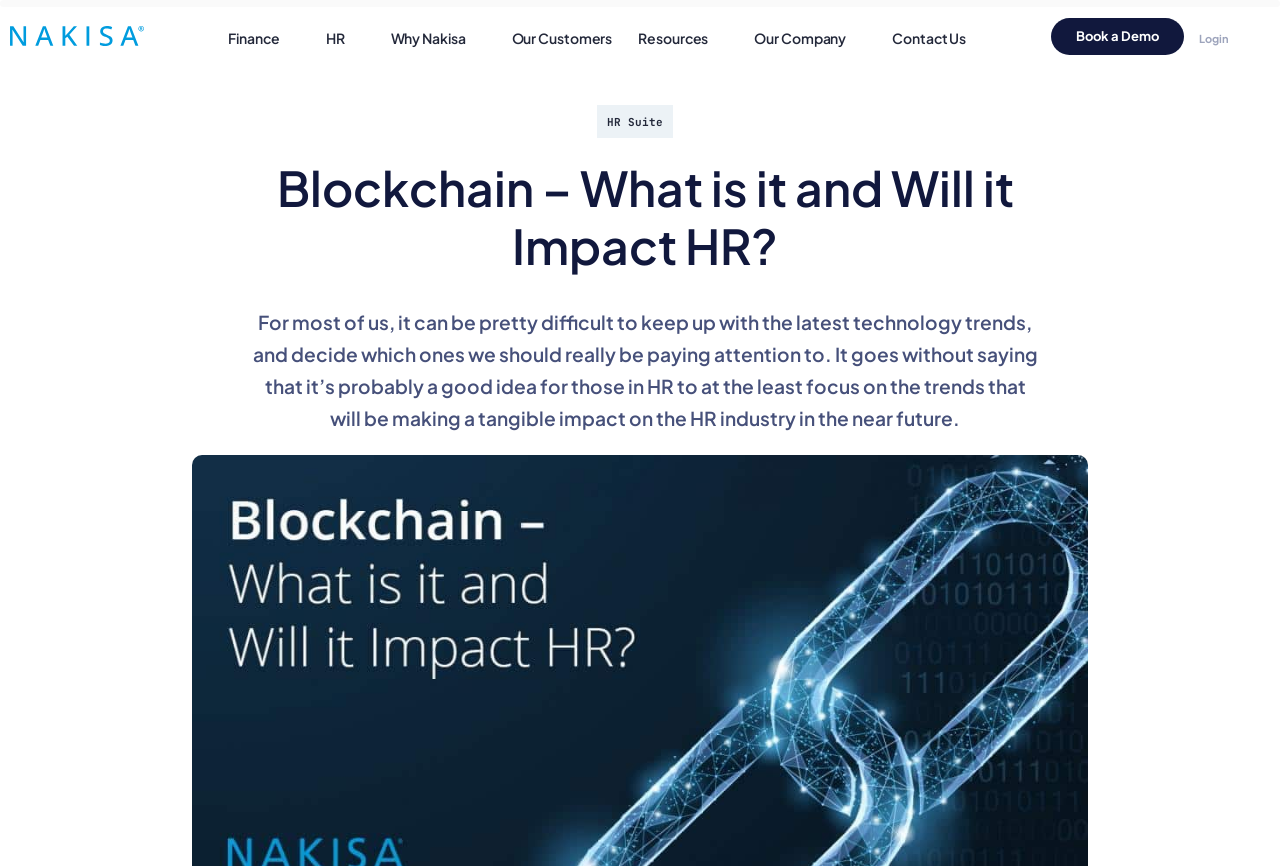Determine the bounding box for the UI element described here: "Finance".

[0.168, 0.017, 0.244, 0.072]